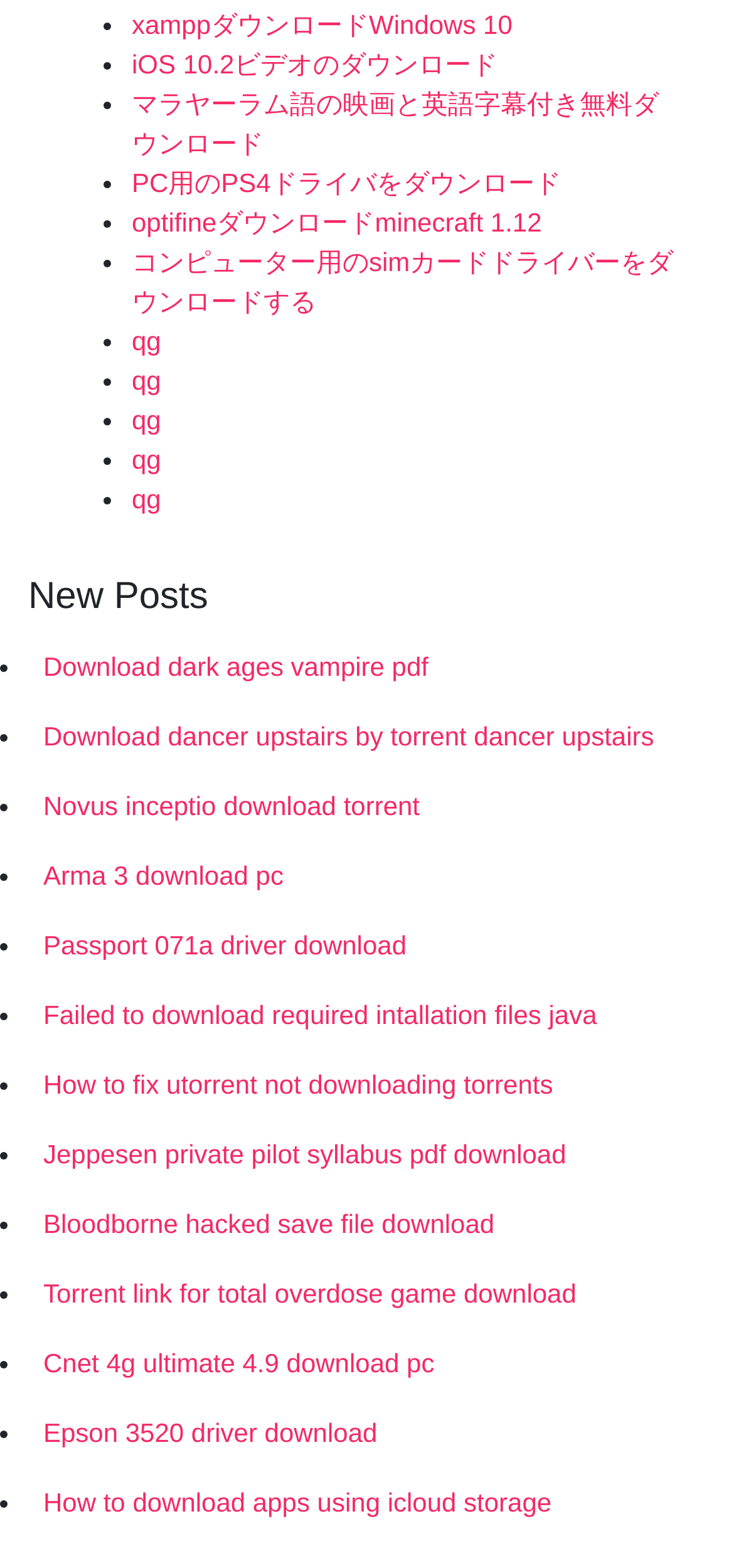What is the language of the links?
Using the visual information from the image, give a one-word or short-phrase answer.

Multiple